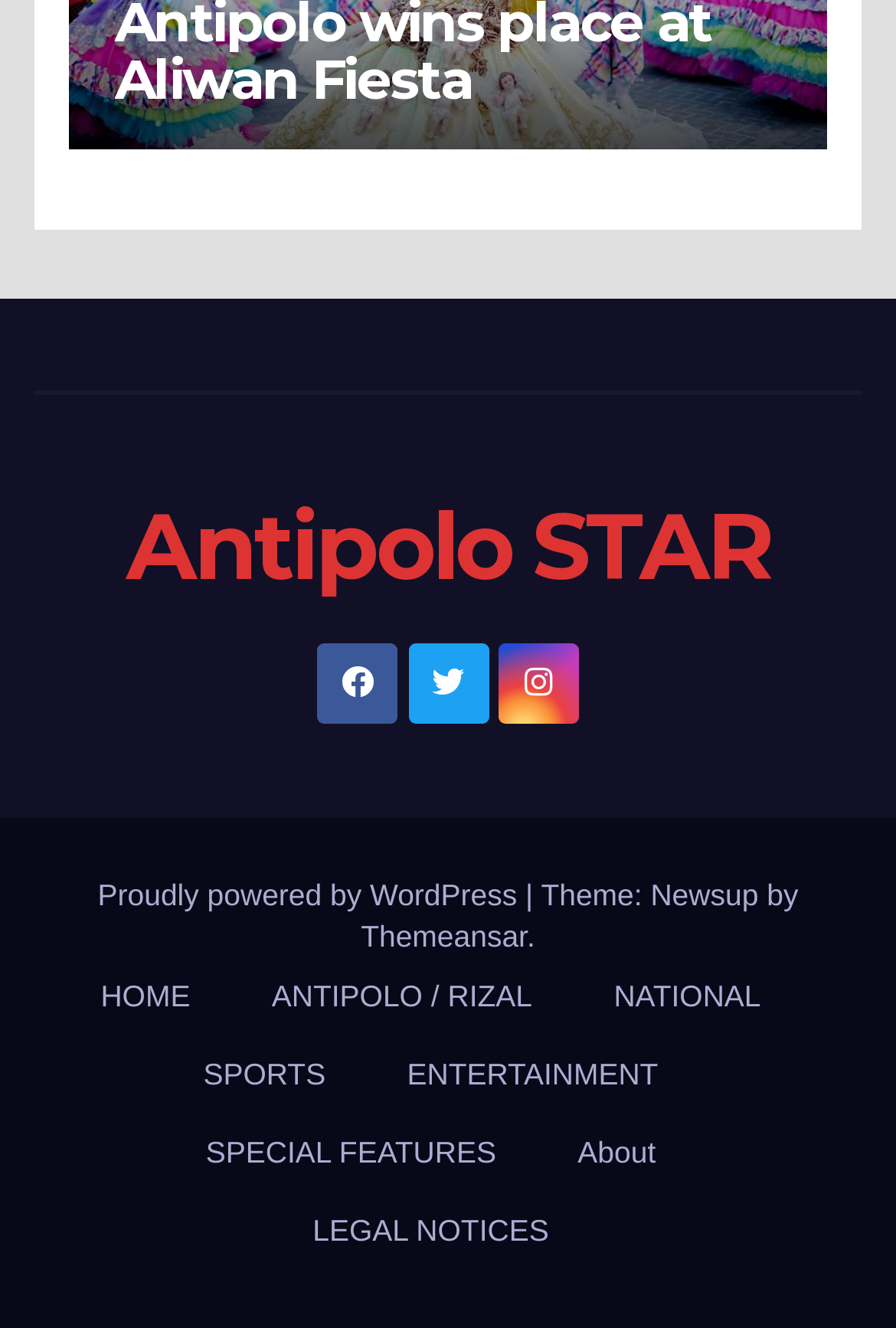Refer to the image and provide a thorough answer to this question:
What is the name of the website?

The name of the website can be determined by looking at the heading element at the top of the webpage, which contains the text 'Antipolo STAR'.